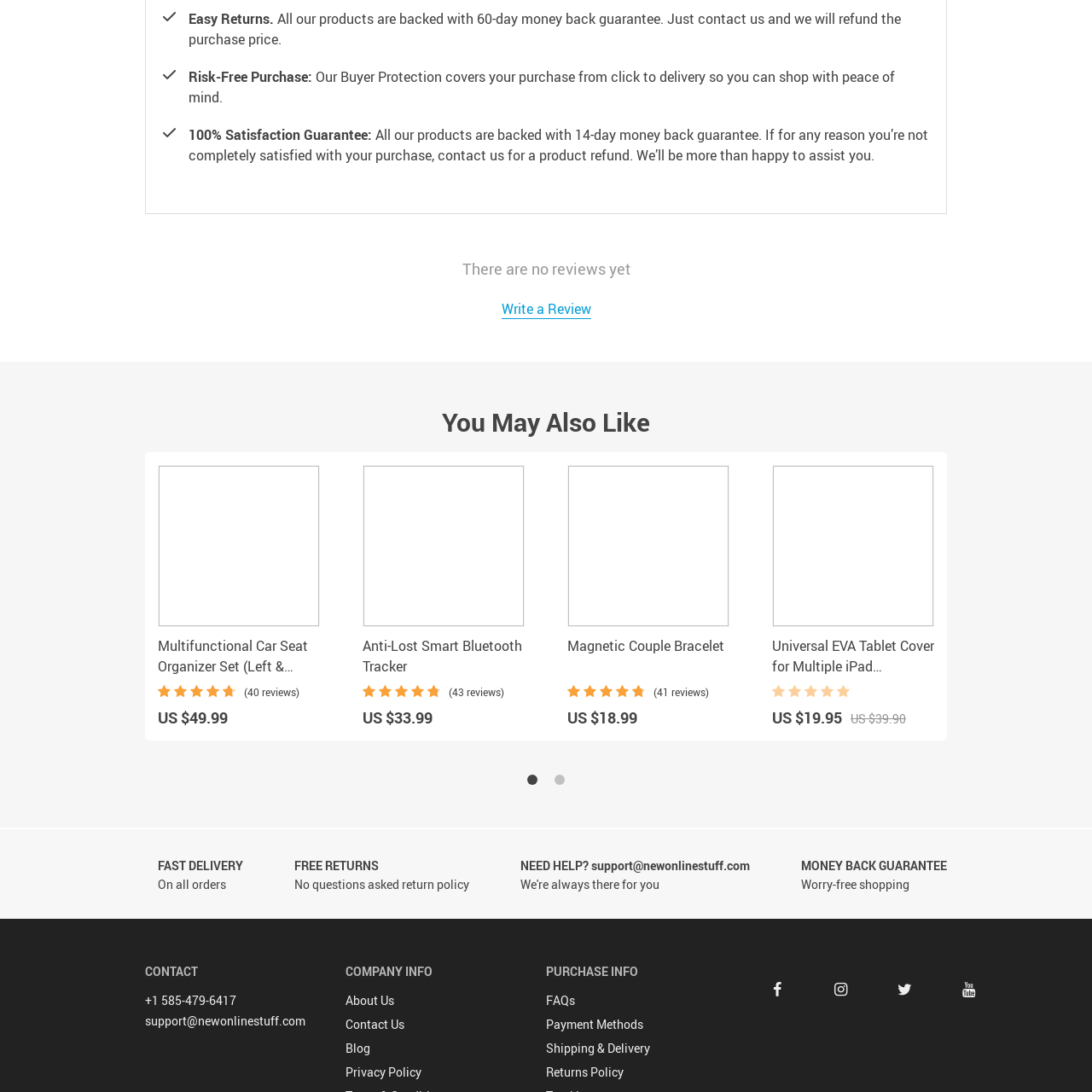Please examine the image highlighted by the red rectangle and provide a comprehensive answer to the following question based on the visual information present:
How many customer reviews does the product have?

The customer review section of the product listing indicates that the product has received 40 reviews.